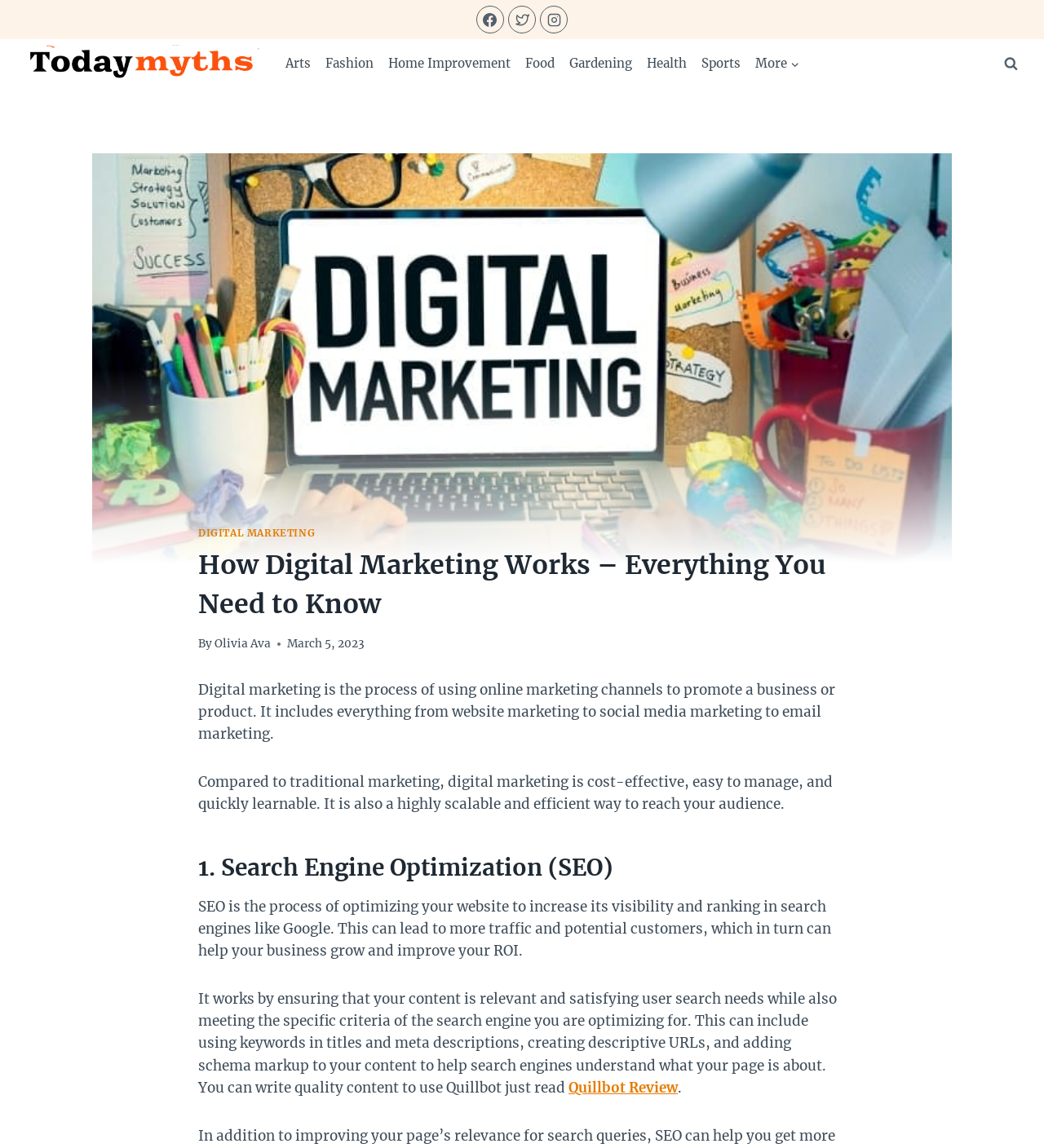Determine the bounding box coordinates for the clickable element to execute this instruction: "View Search Form". Provide the coordinates as four float numbers between 0 and 1, i.e., [left, top, right, bottom].

[0.955, 0.043, 0.981, 0.067]